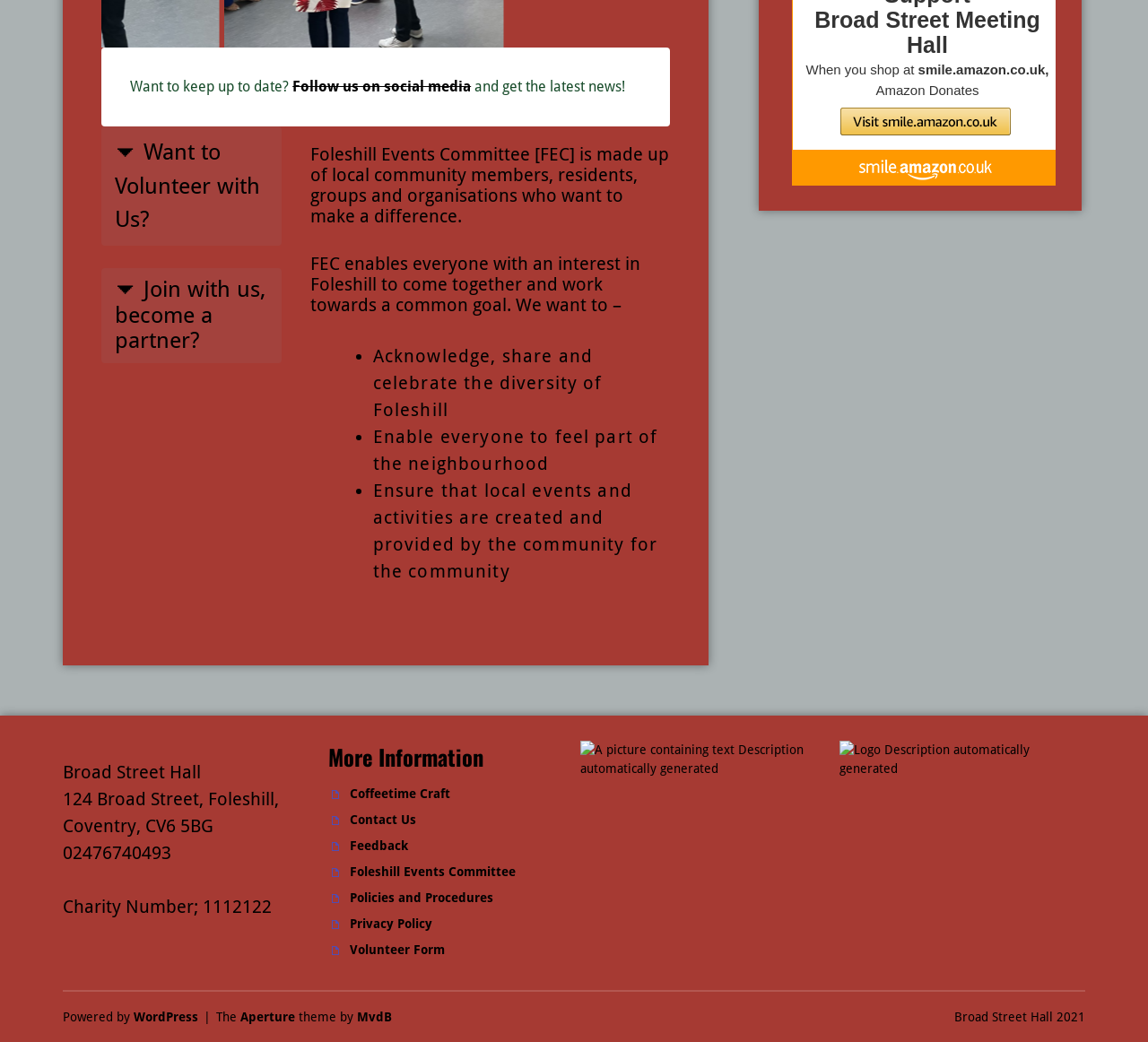Locate the bounding box coordinates of the area you need to click to fulfill this instruction: 'Click on Volunteer Form'. The coordinates must be in the form of four float numbers ranging from 0 to 1: [left, top, right, bottom].

[0.304, 0.905, 0.387, 0.918]